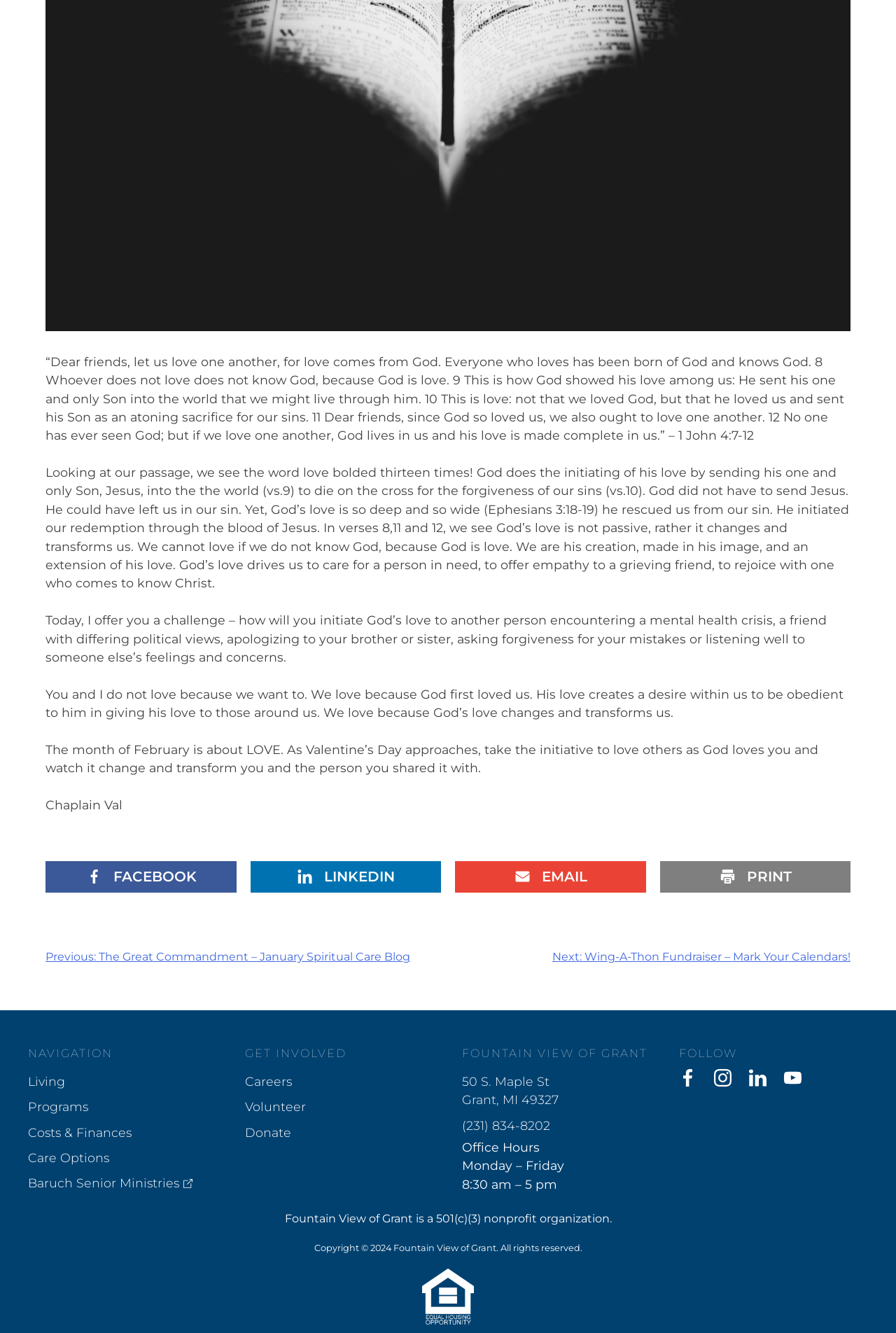Using the element description: "Costs & Finances", determine the bounding box coordinates for the specified UI element. The coordinates should be four float numbers between 0 and 1, [left, top, right, bottom].

[0.031, 0.84, 0.242, 0.859]